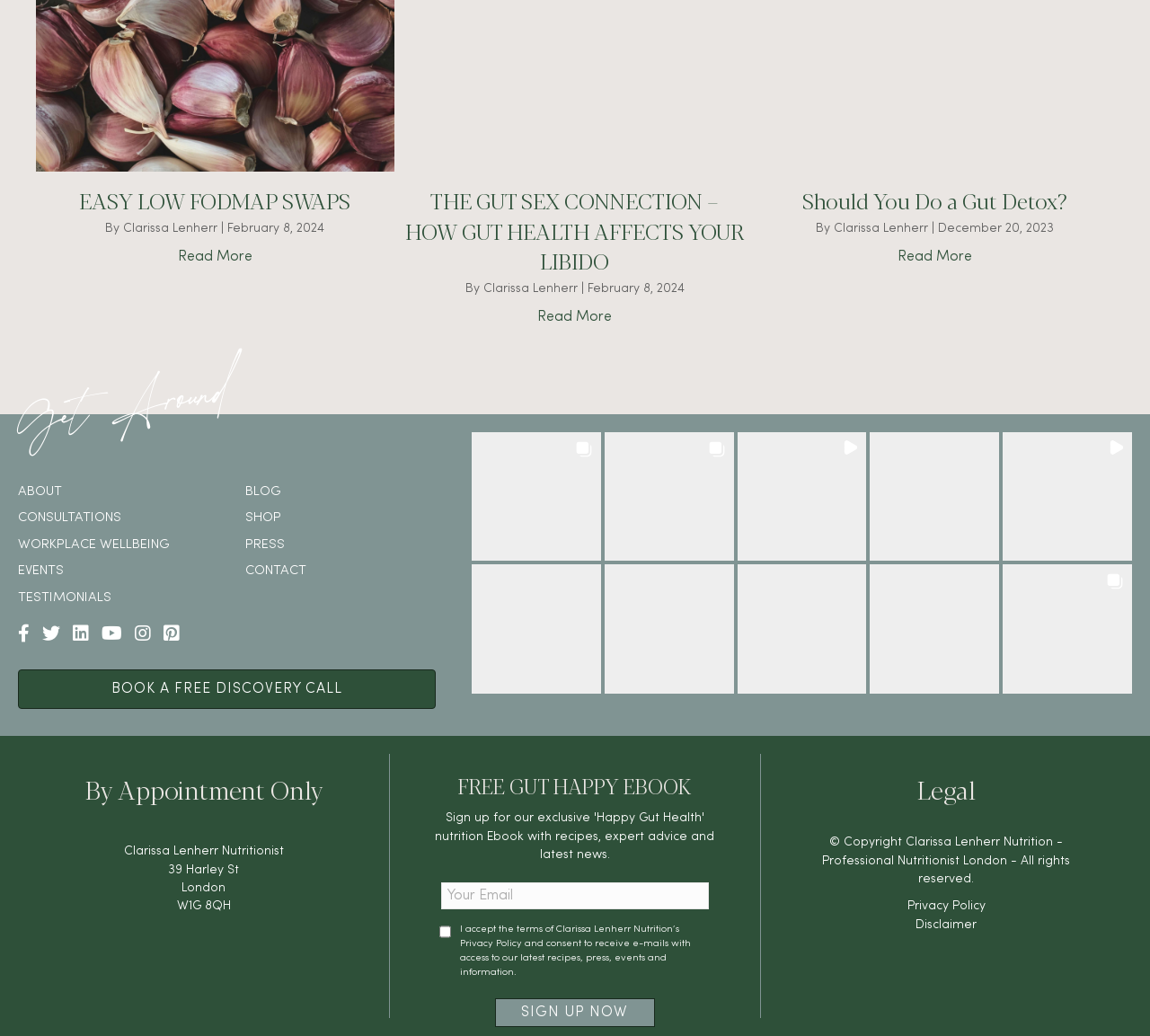Who is the author of the articles?
From the image, provide a succinct answer in one word or a short phrase.

Clarissa Lenherr